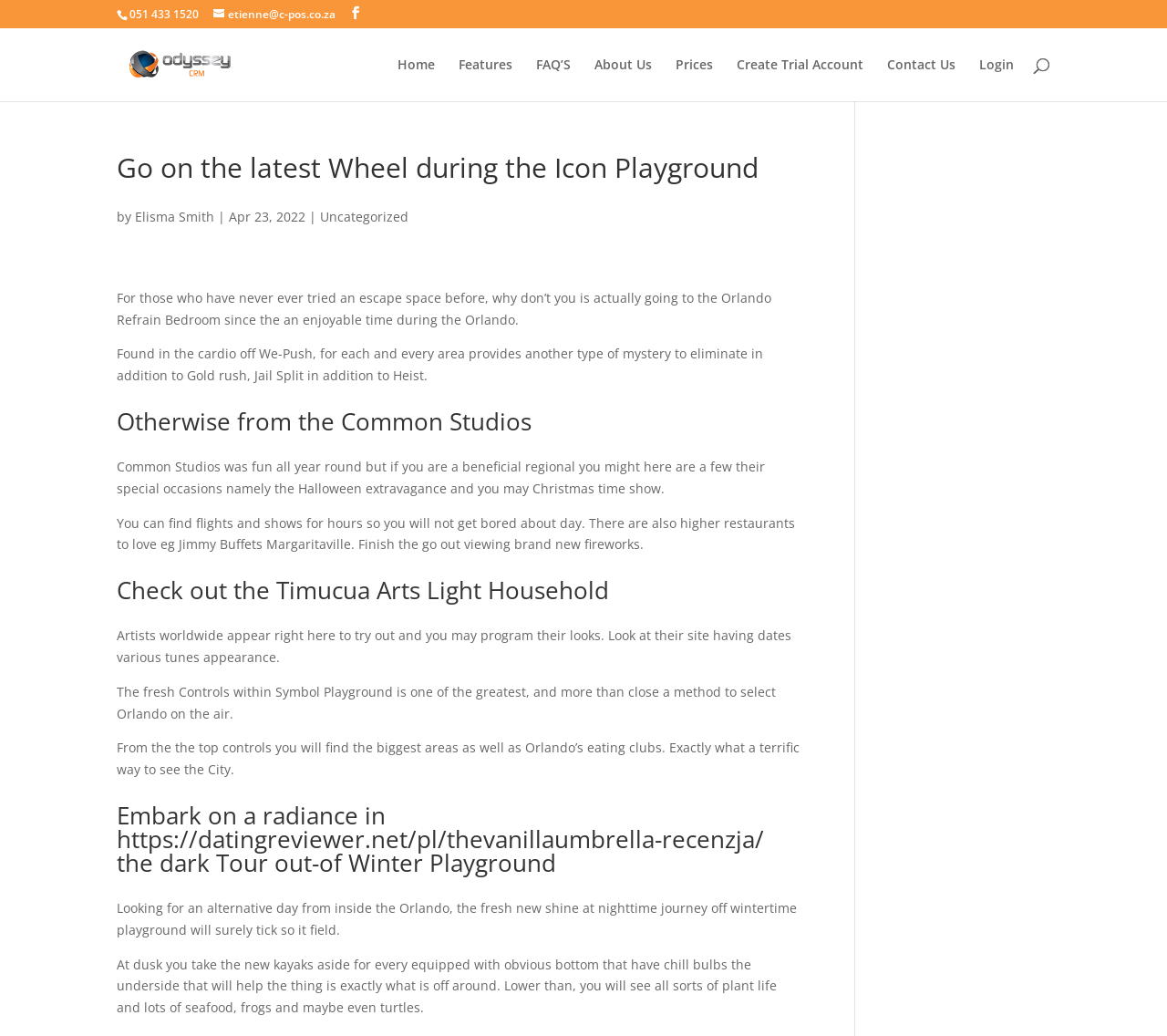What is the date of the blog post?
From the details in the image, answer the question comprehensively.

I found the date of the blog post by looking at the text below the heading, where I saw a static text element with the content 'Apr 23, 2022'.